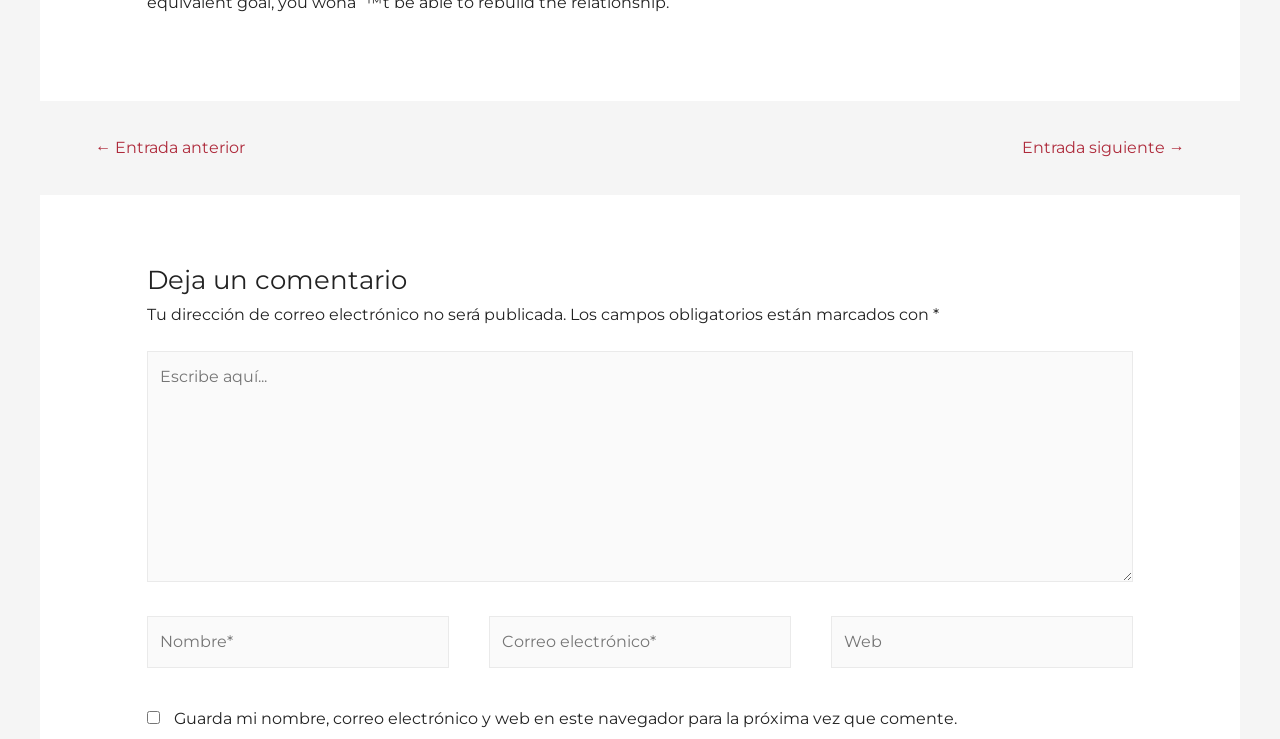How many text fields are there in the comment form?
Based on the screenshot, respond with a single word or phrase.

4